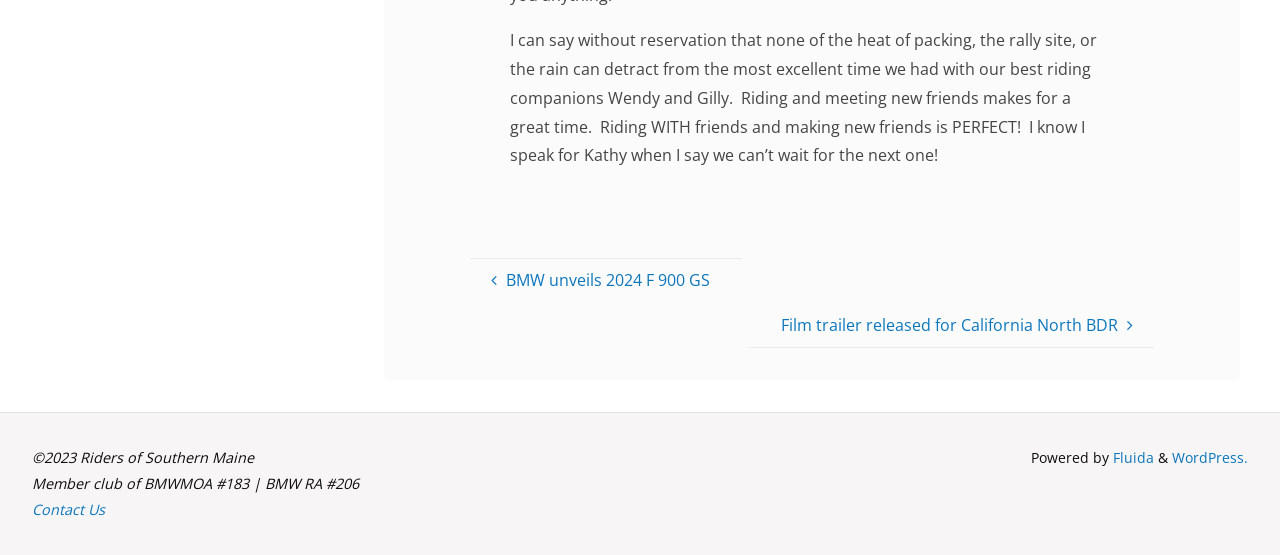Provide a short, one-word or phrase answer to the question below:
What is the name of the content management system used?

WordPress